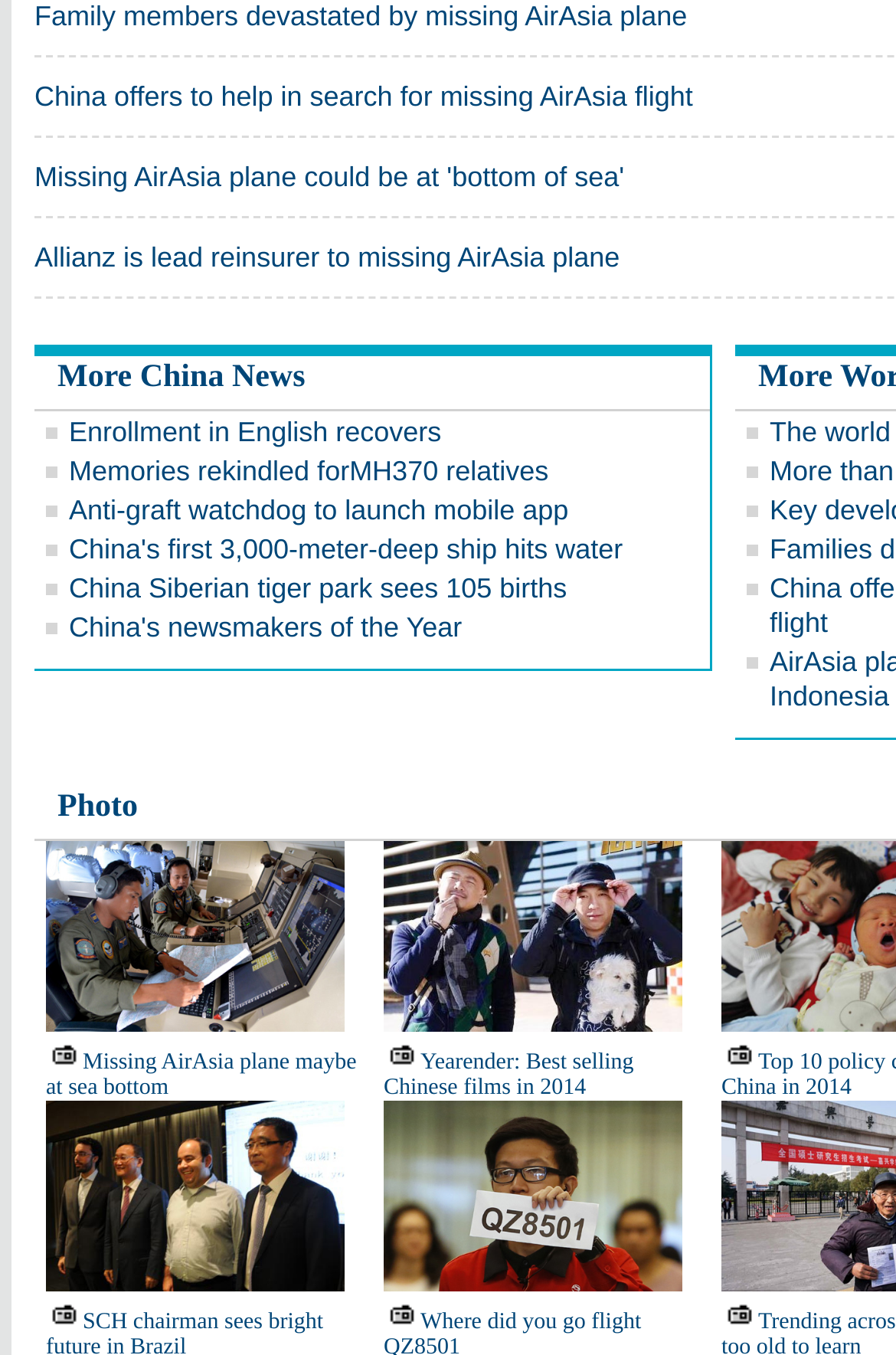Determine the bounding box coordinates of the clickable element to complete this instruction: "View more China News". Provide the coordinates in the format of four float numbers between 0 and 1, [left, top, right, bottom].

[0.064, 0.266, 0.341, 0.292]